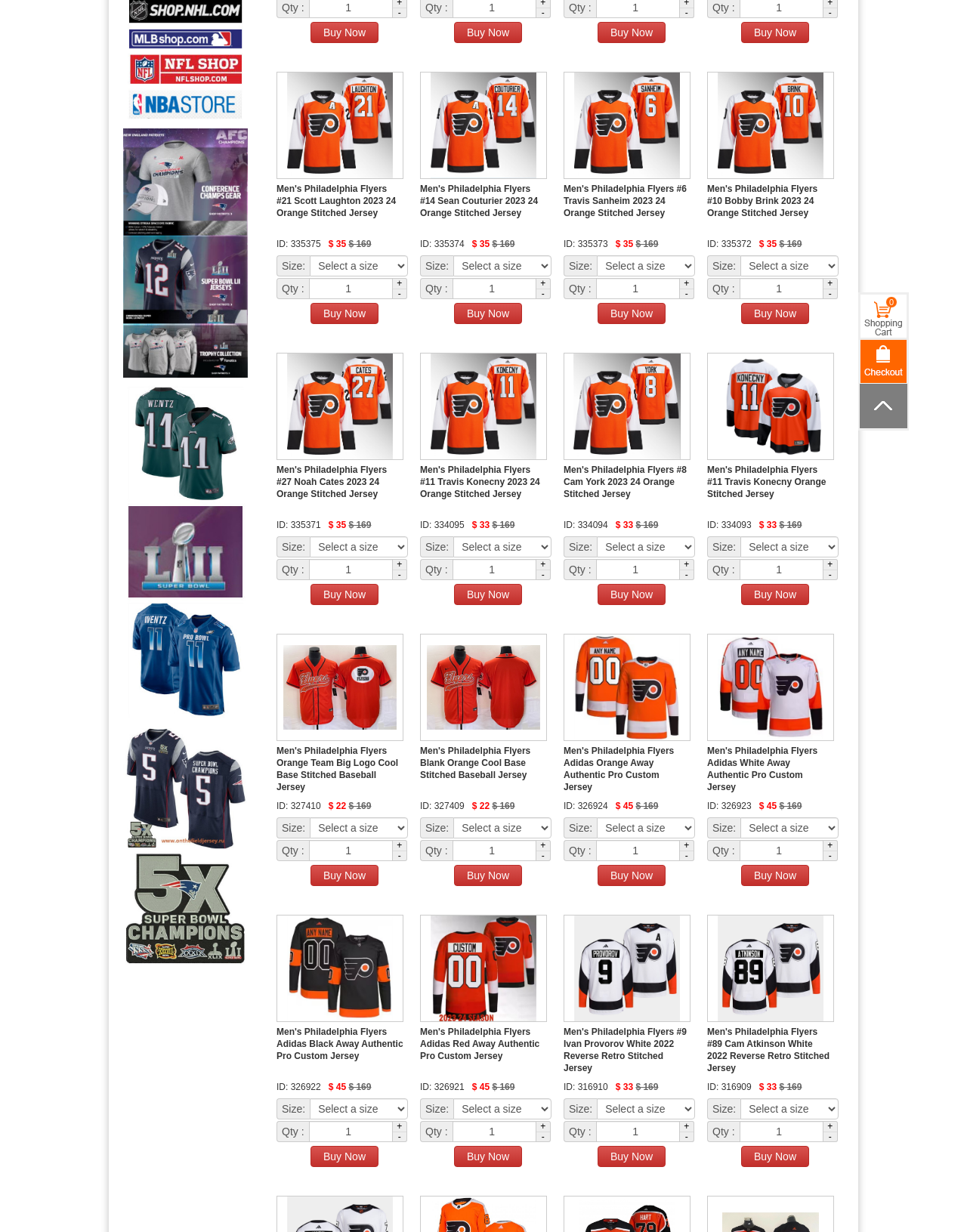Please provide the bounding box coordinates for the UI element as described: "Get a Free Quote". The coordinates must be four floats between 0 and 1, represented as [left, top, right, bottom].

None